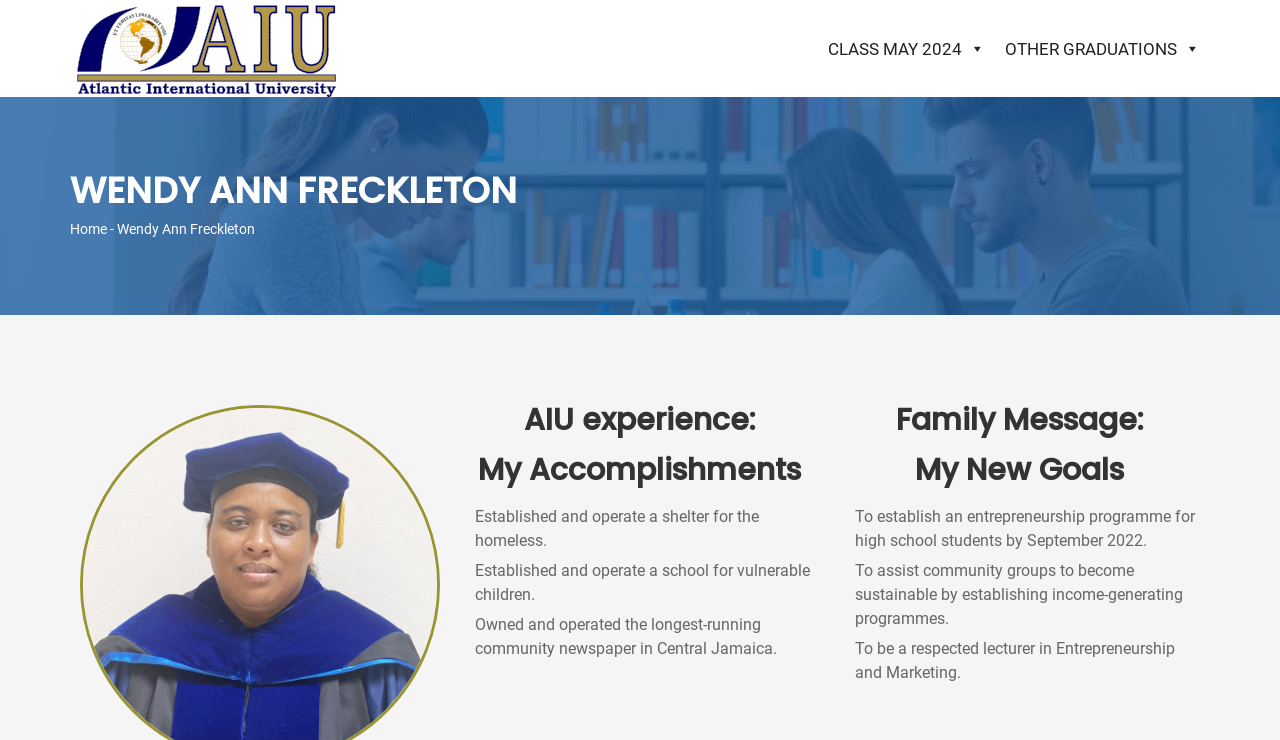Determine the bounding box coordinates for the HTML element described here: "Home".

[0.055, 0.298, 0.084, 0.32]